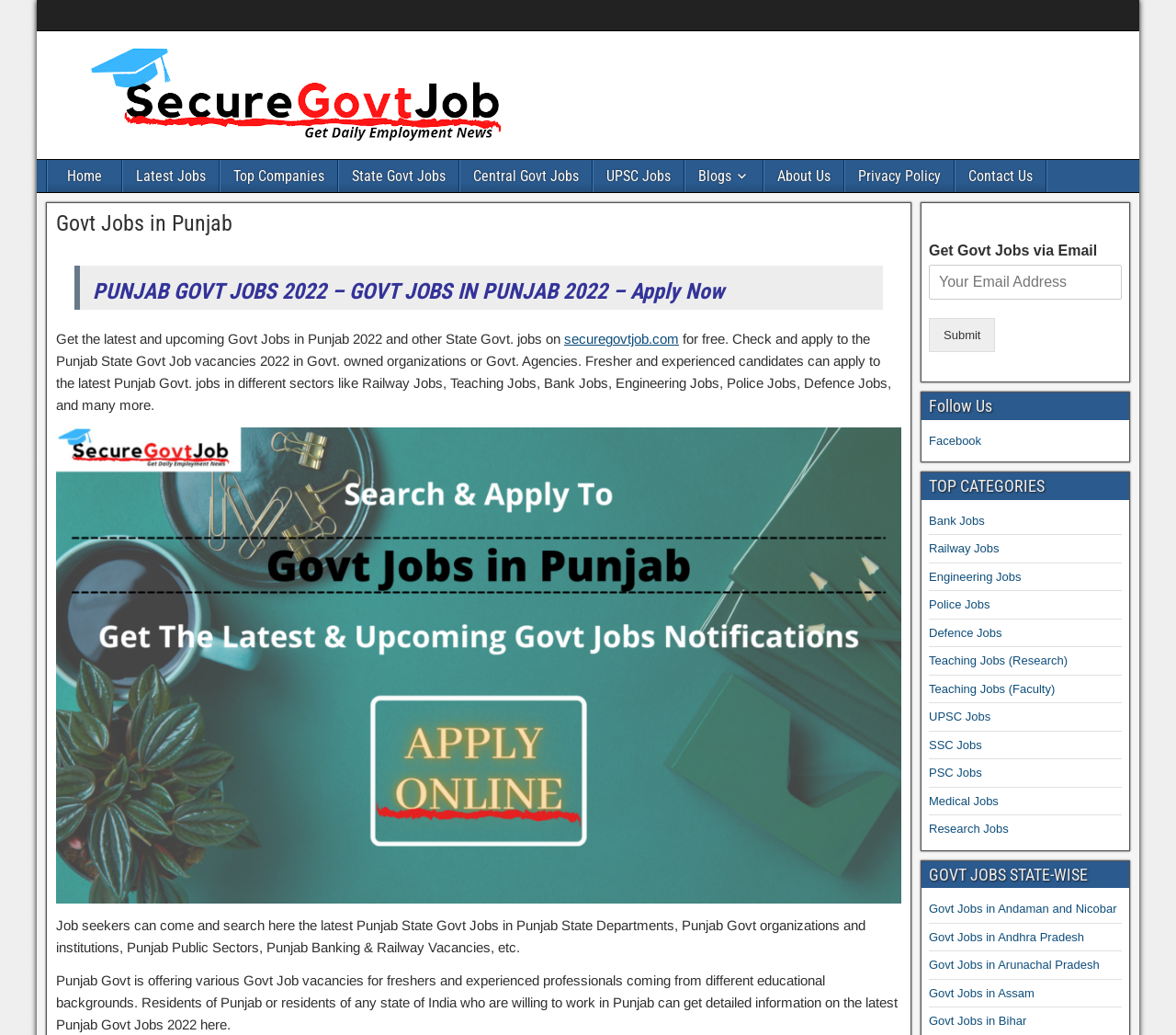Please locate the bounding box coordinates of the element's region that needs to be clicked to follow the instruction: "Click on Home". The bounding box coordinates should be provided as four float numbers between 0 and 1, i.e., [left, top, right, bottom].

[0.041, 0.155, 0.103, 0.186]